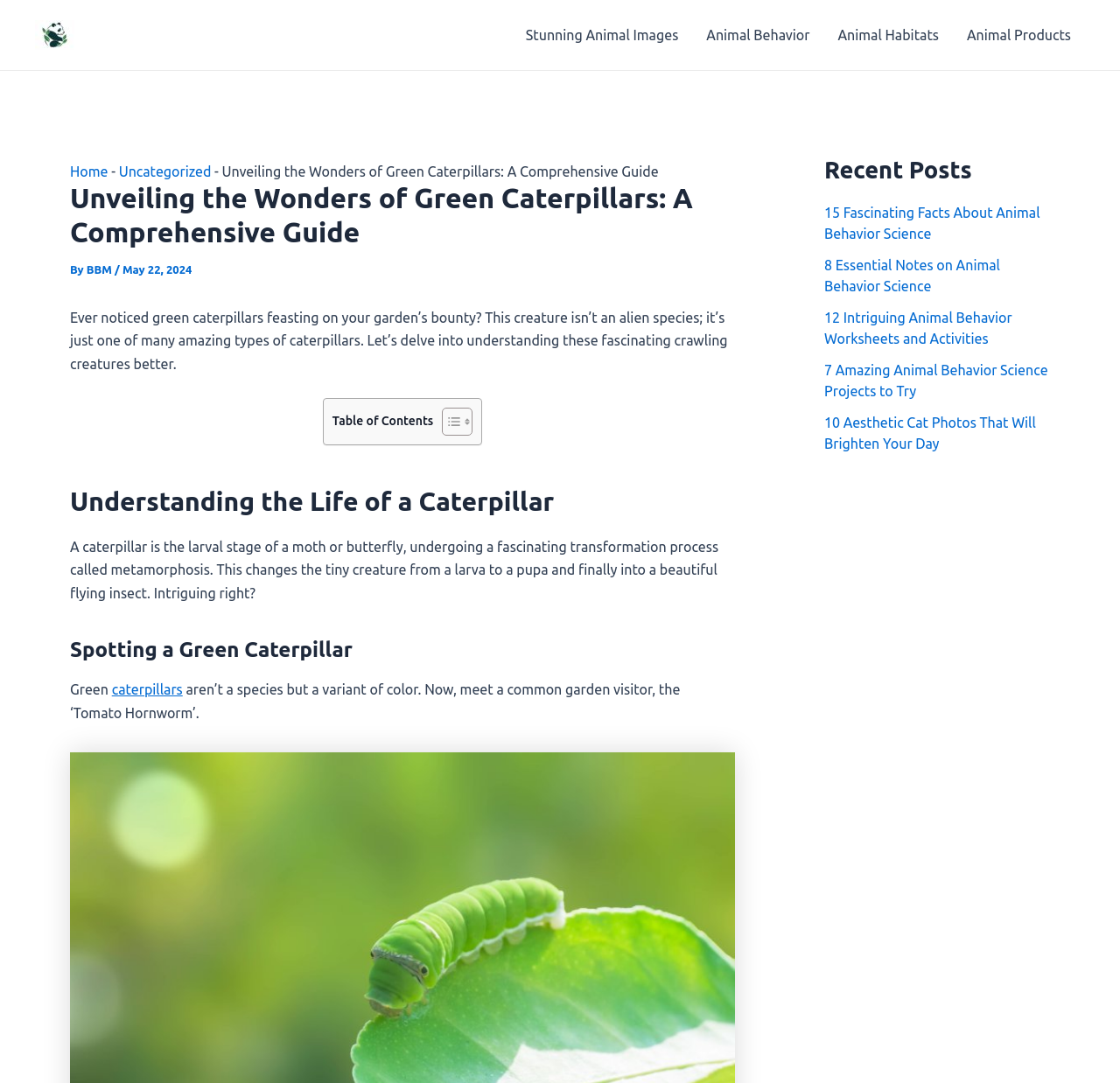Please answer the following question using a single word or phrase: 
What is the author of this article?

BBM